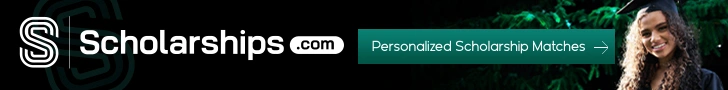Present an elaborate depiction of the scene captured in the image.

The image features a promotional banner for Scholarships.com, showcasing the website's branding alongside a call-to-action for personalized scholarship matches. The left side displays the Scholarships.com logo, designed with a stylized "S" that incorporates a wave-like pattern, emphasizing a modern and approachable aesthetic. On the right, a smiling young woman wearing a graduation cap and gown represents the target audience of high school and college students seeking financial aid. The banner’s design is complemented by a vibrant green background with lush foliage, symbolizing growth and opportunity. The text "Personalized Scholarship Matches" is prominently highlighted, encouraging users to explore tailored scholarship options available to them. This visual effectively communicates the mission of Scholarships.com to assist students in achieving their educational goals through accessible financial resources.